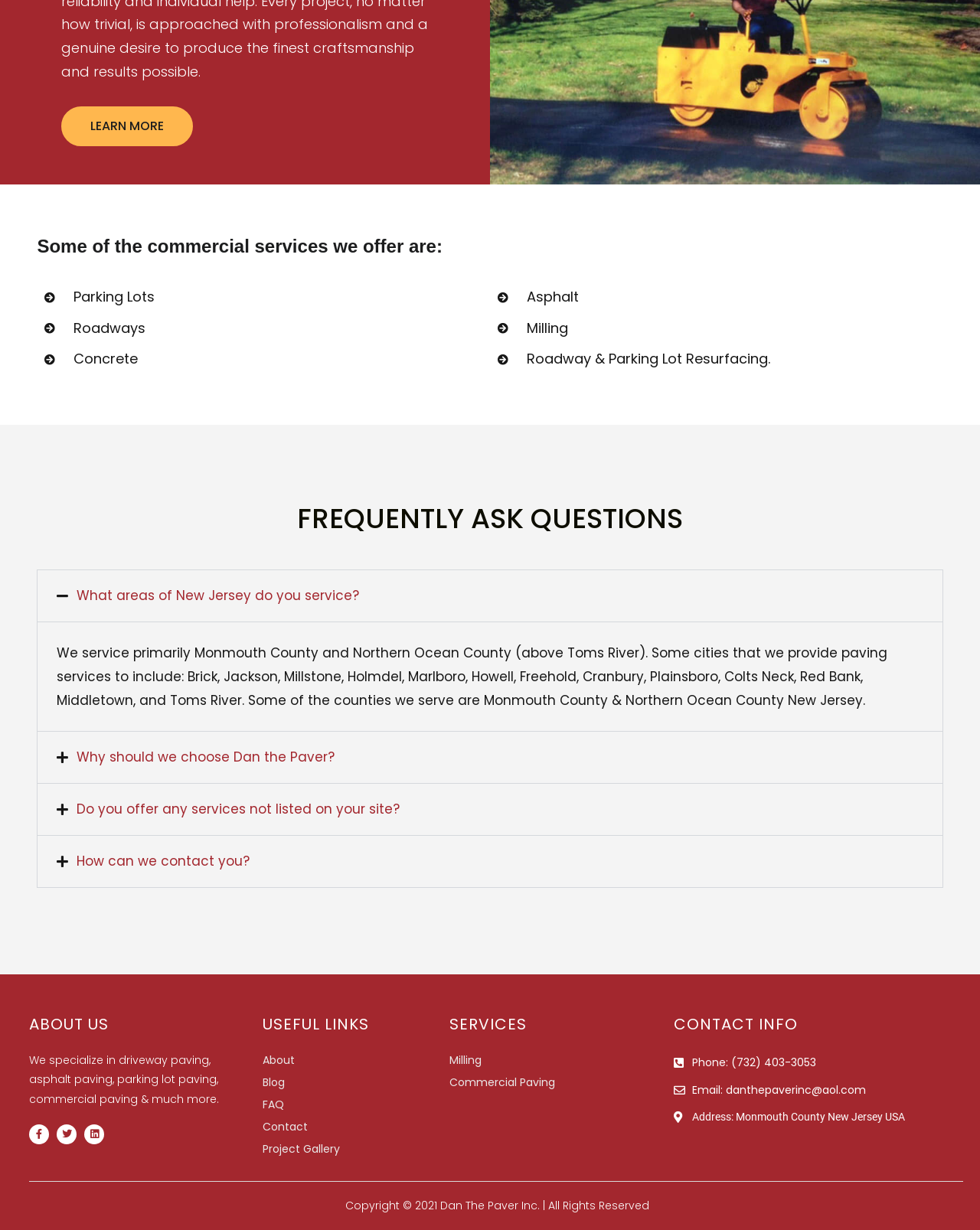Determine the coordinates of the bounding box that should be clicked to complete the instruction: "Click on 'Phone: (732) 403-3053'". The coordinates should be represented by four float numbers between 0 and 1: [left, top, right, bottom].

[0.687, 0.854, 0.98, 0.874]